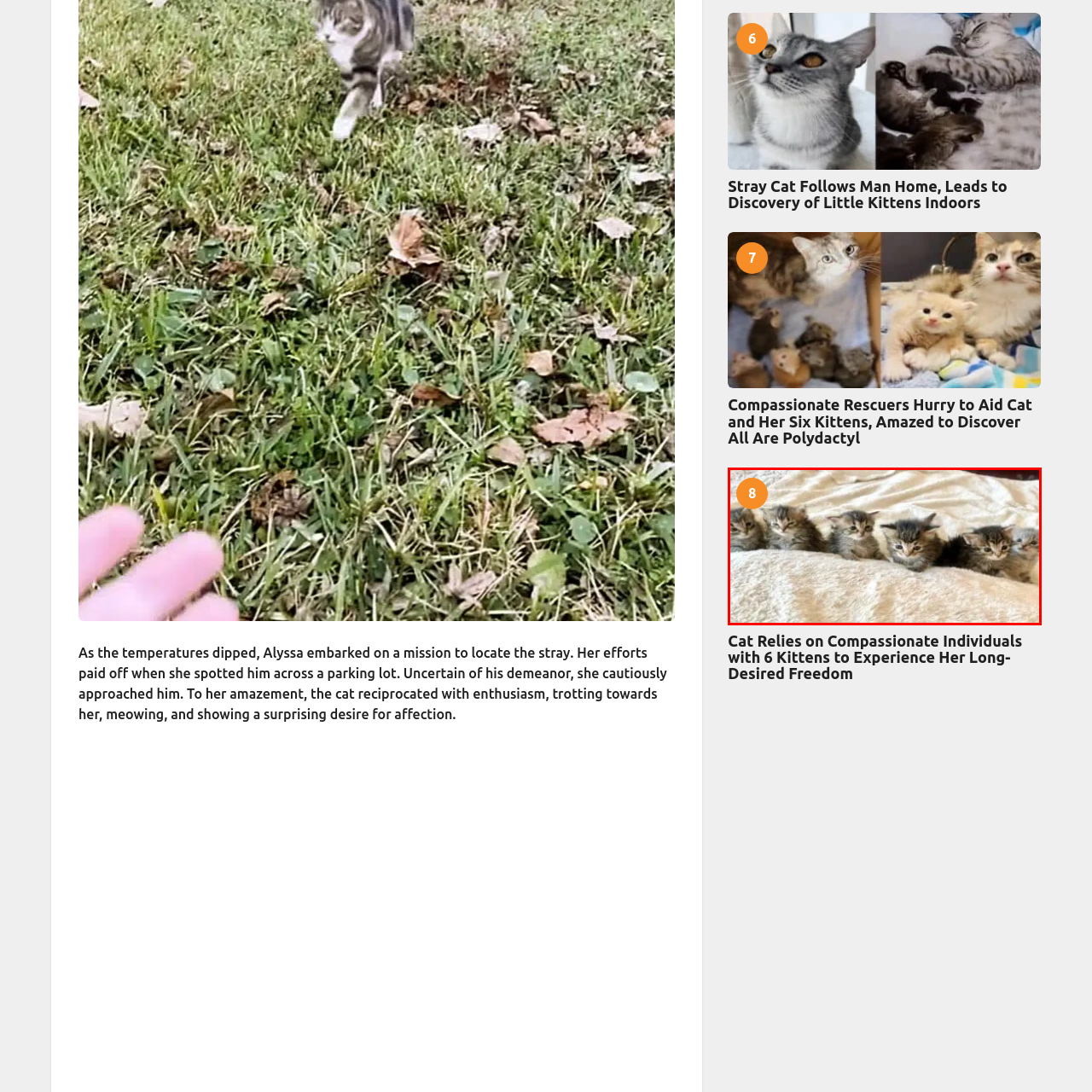Concentrate on the image bordered by the red line and give a one-word or short phrase answer to the following question:
What is the texture of the blanket?

Soft